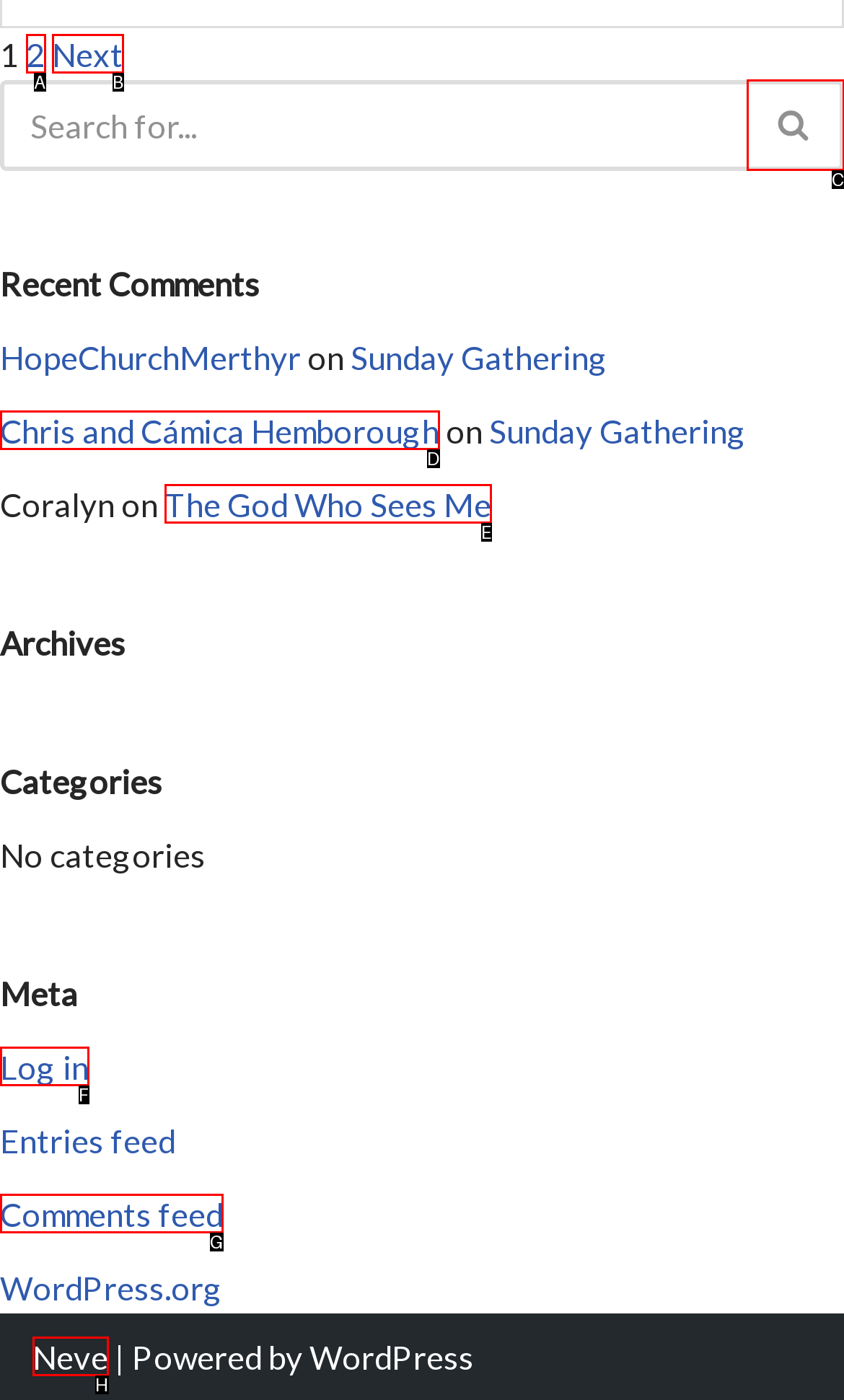Choose the option that matches the following description: Chris and Cámica Hemborough
Answer with the letter of the correct option.

D